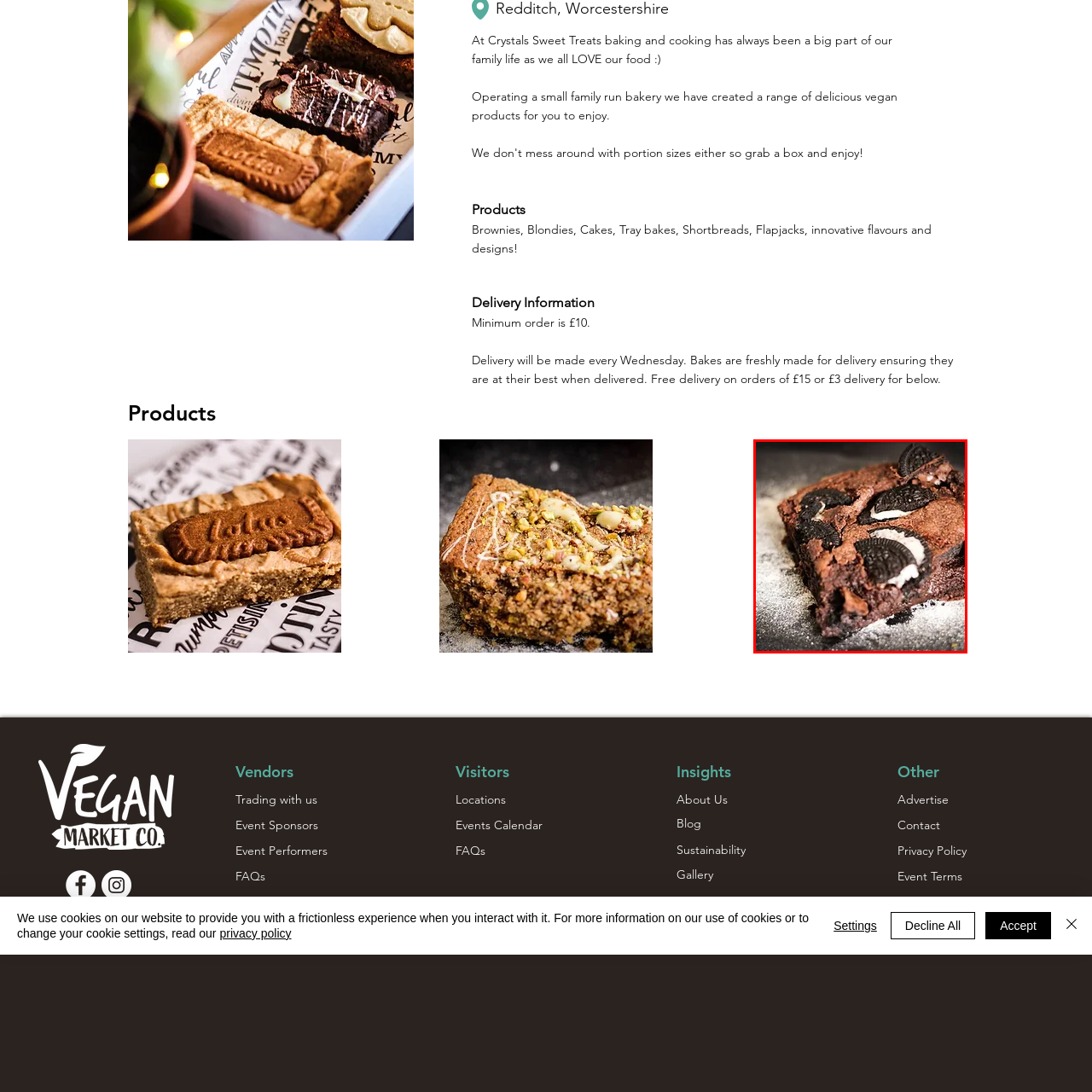Pay attention to the section outlined in red, What is the texture of the brownie? 
Reply with a single word or phrase.

Fudgy